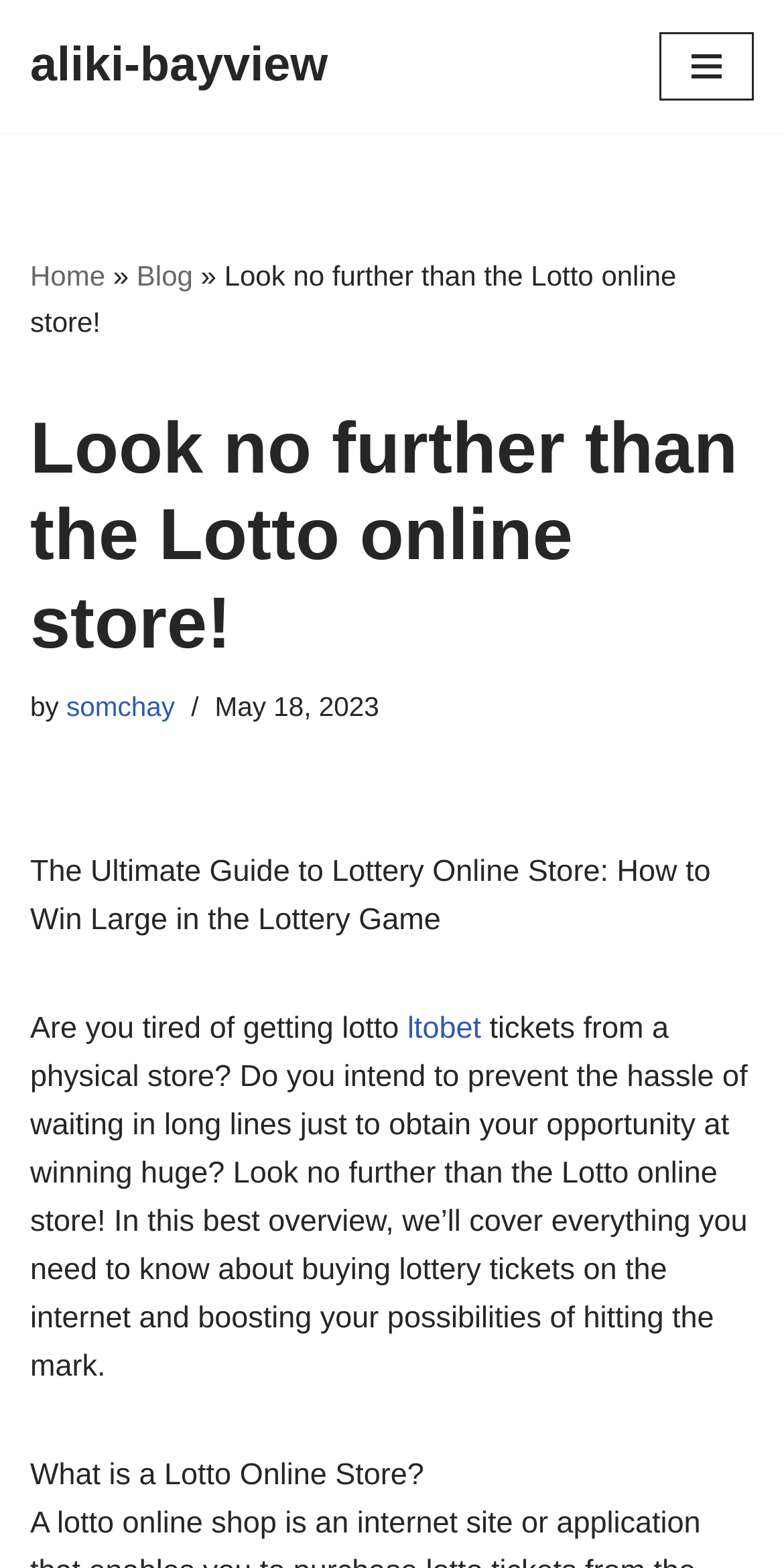For the following element description, predict the bounding box coordinates in the format (top-left x, top-left y, bottom-right x, bottom-right y). All values should be floating point numbers between 0 and 1. Description: Navigation Menu

[0.841, 0.021, 0.962, 0.064]